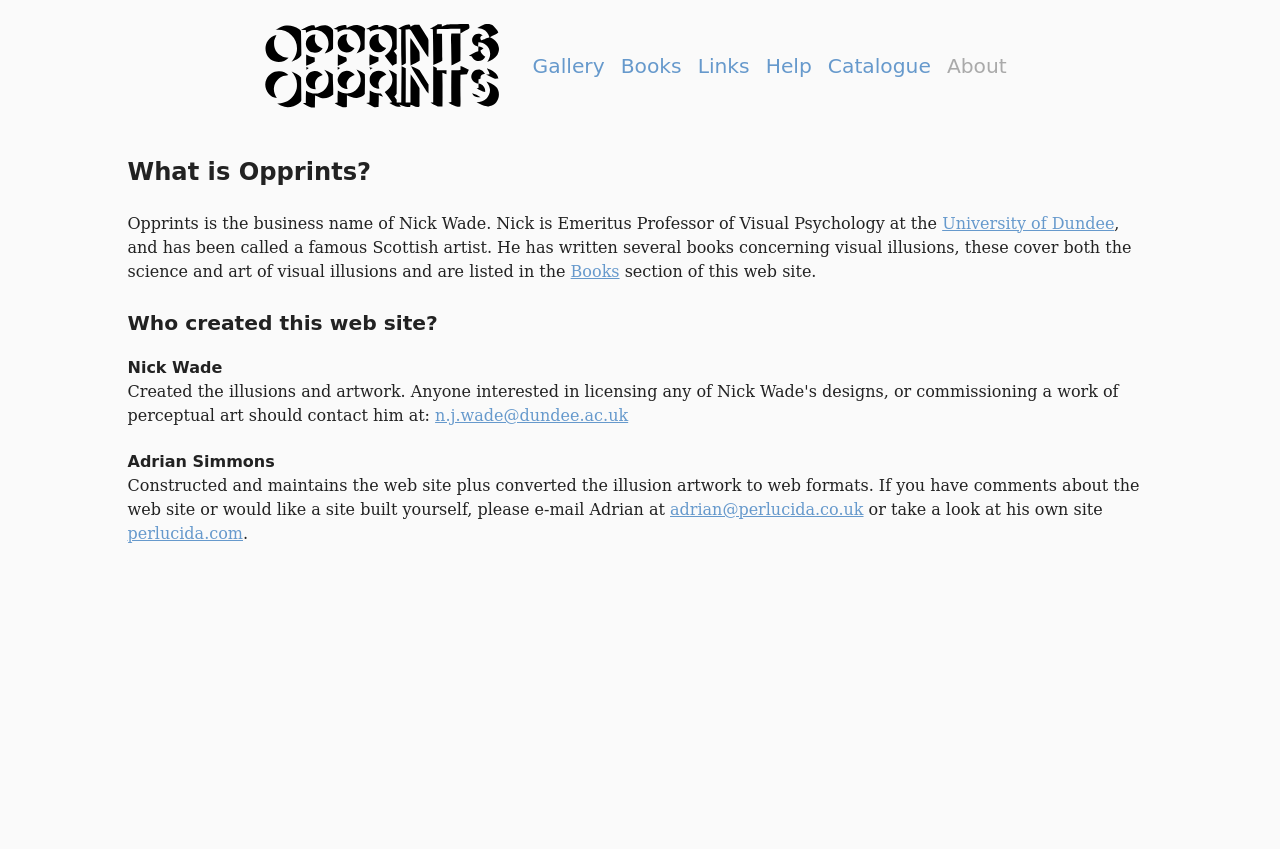Pinpoint the bounding box coordinates of the element you need to click to execute the following instruction: "Explore perlucida.com". The bounding box should be represented by four float numbers between 0 and 1, in the format [left, top, right, bottom].

[0.1, 0.618, 0.19, 0.64]